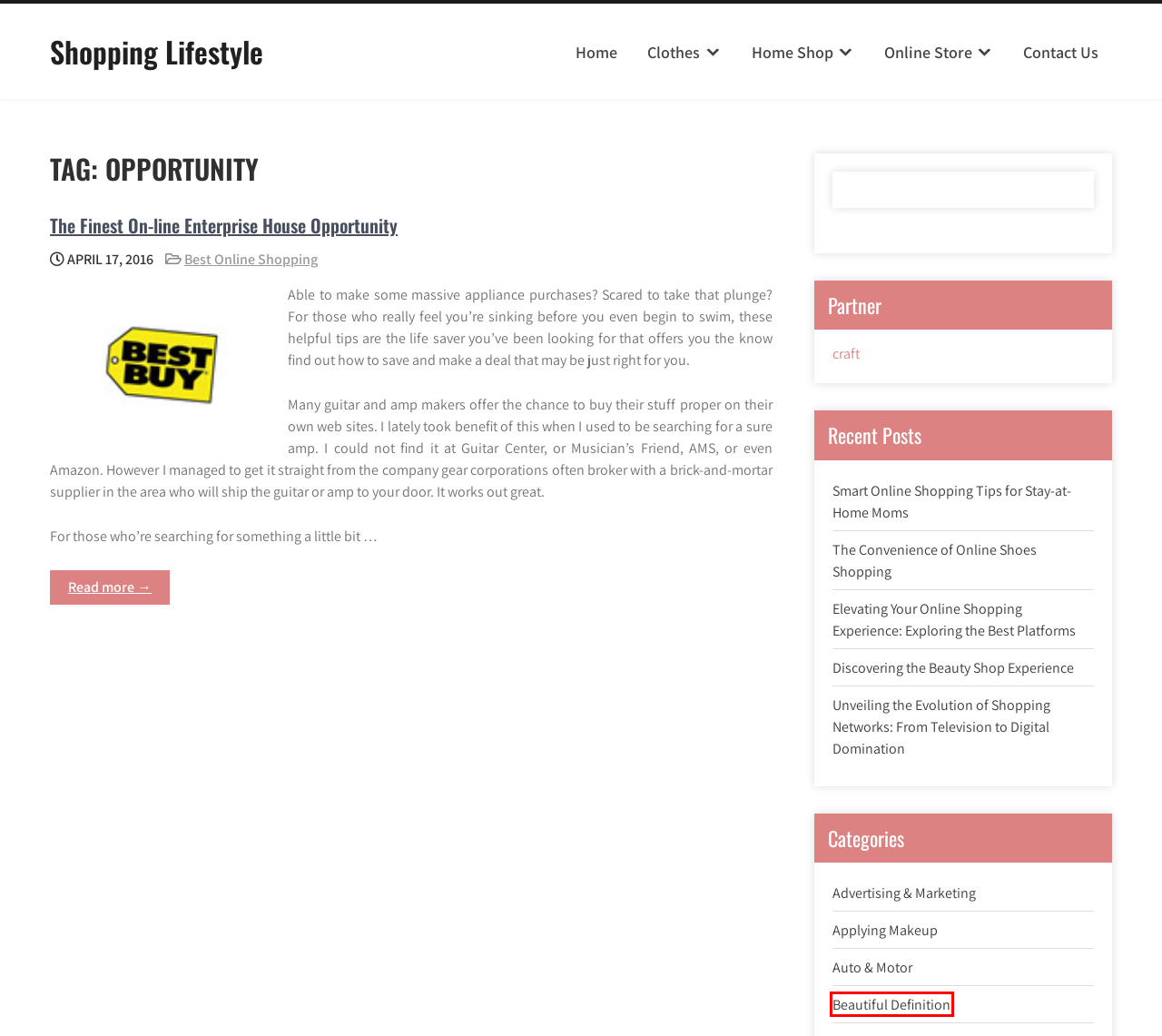Look at the screenshot of a webpage with a red bounding box and select the webpage description that best corresponds to the new page after clicking the element in the red box. Here are the options:
A. The Finest On-line Enterprise House Opportunity - Shopping Lifestyle
B. Online Store Archives - Shopping Lifestyle
C. Auto & Motor Archives - Shopping Lifestyle
D. Beautiful Definition Archives - Shopping Lifestyle
E. Discovering the Beauty Shop Experience - Shopping Lifestyle
F. Shopping Lifestyle -
G. Clothes Archives - Shopping Lifestyle
H. Craft and Gift Idea -

D